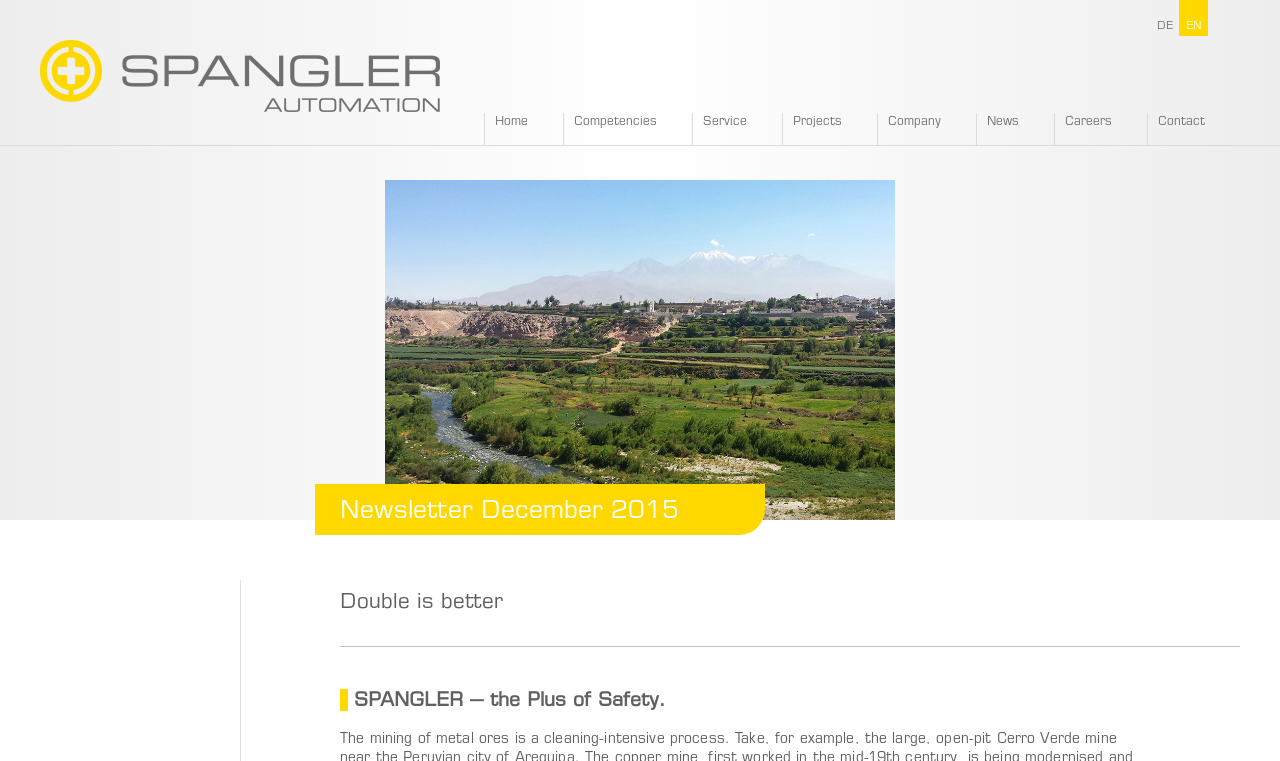Locate the bounding box of the UI element described by: "Contact" in the given webpage screenshot.

[0.897, 0.148, 0.969, 0.191]